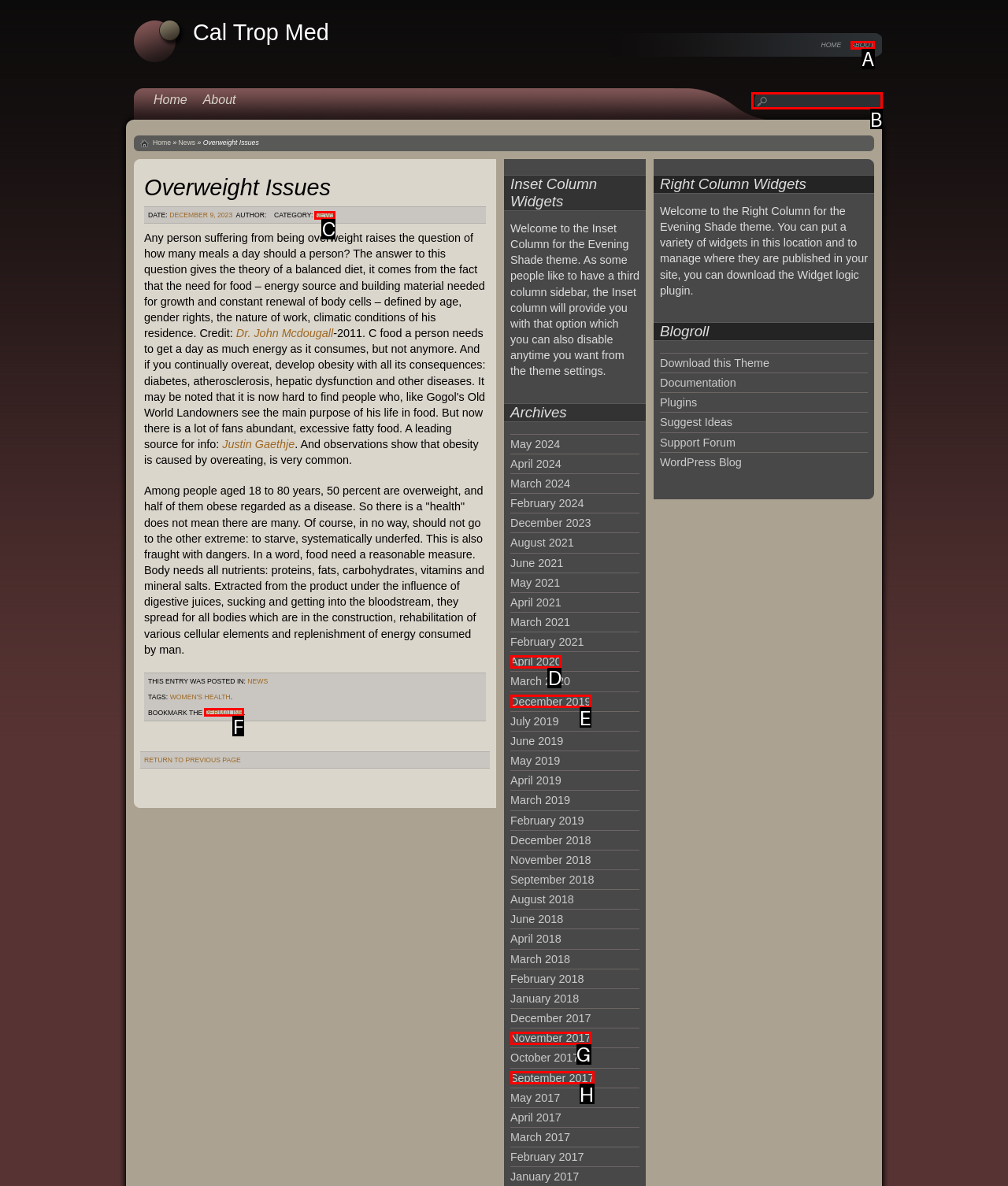Specify which element within the red bounding boxes should be clicked for this task: Search for something Respond with the letter of the correct option.

B